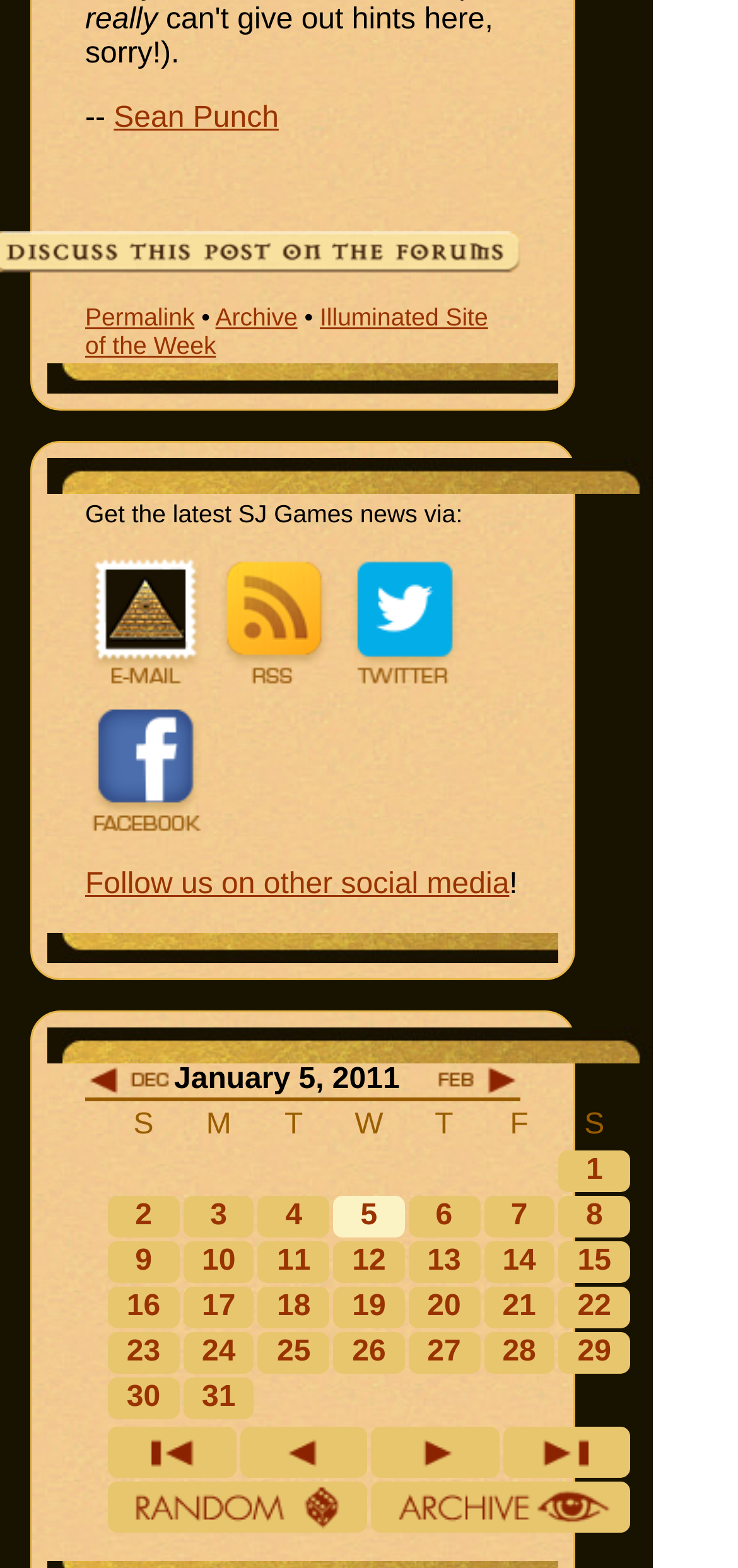Reply to the question with a single word or phrase:
Who is the author of the article?

Sean Punch